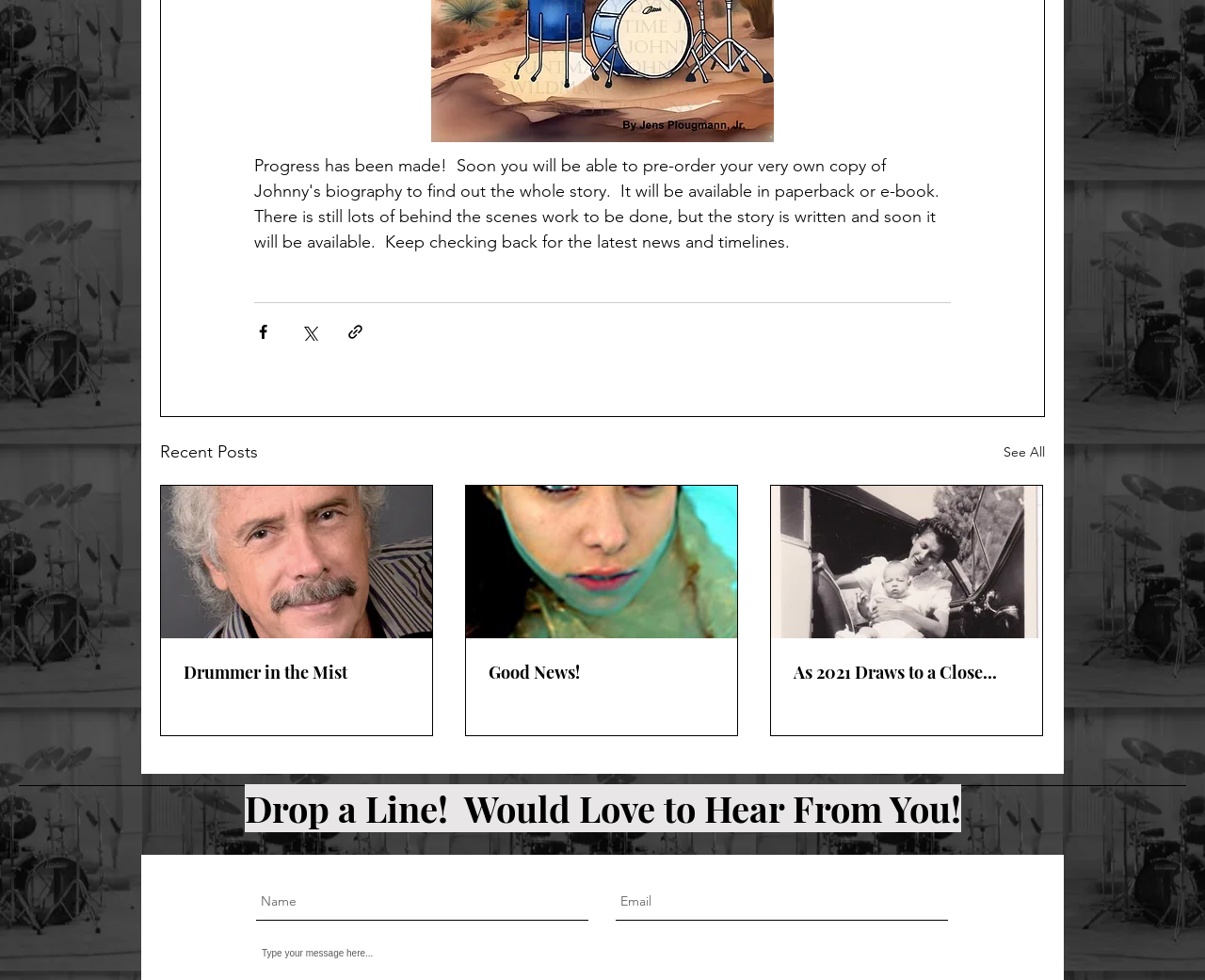Please find the bounding box coordinates for the clickable element needed to perform this instruction: "Enter name".

[0.212, 0.901, 0.488, 0.94]